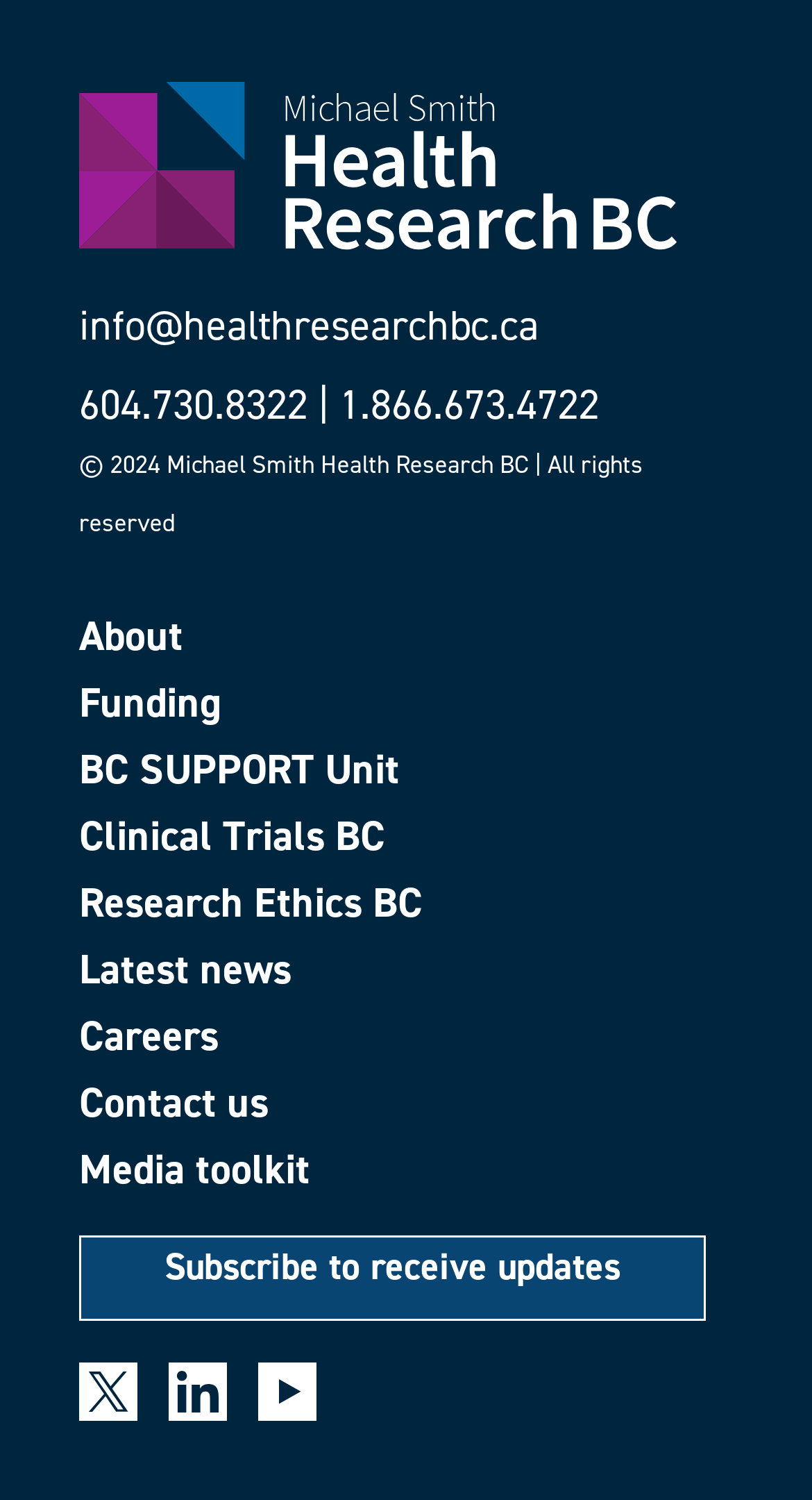Using the format (top-left x, top-left y, bottom-right x, bottom-right y), provide the bounding box coordinates for the described UI element. All values should be floating point numbers between 0 and 1: Media toolkit

[0.097, 0.766, 0.903, 0.794]